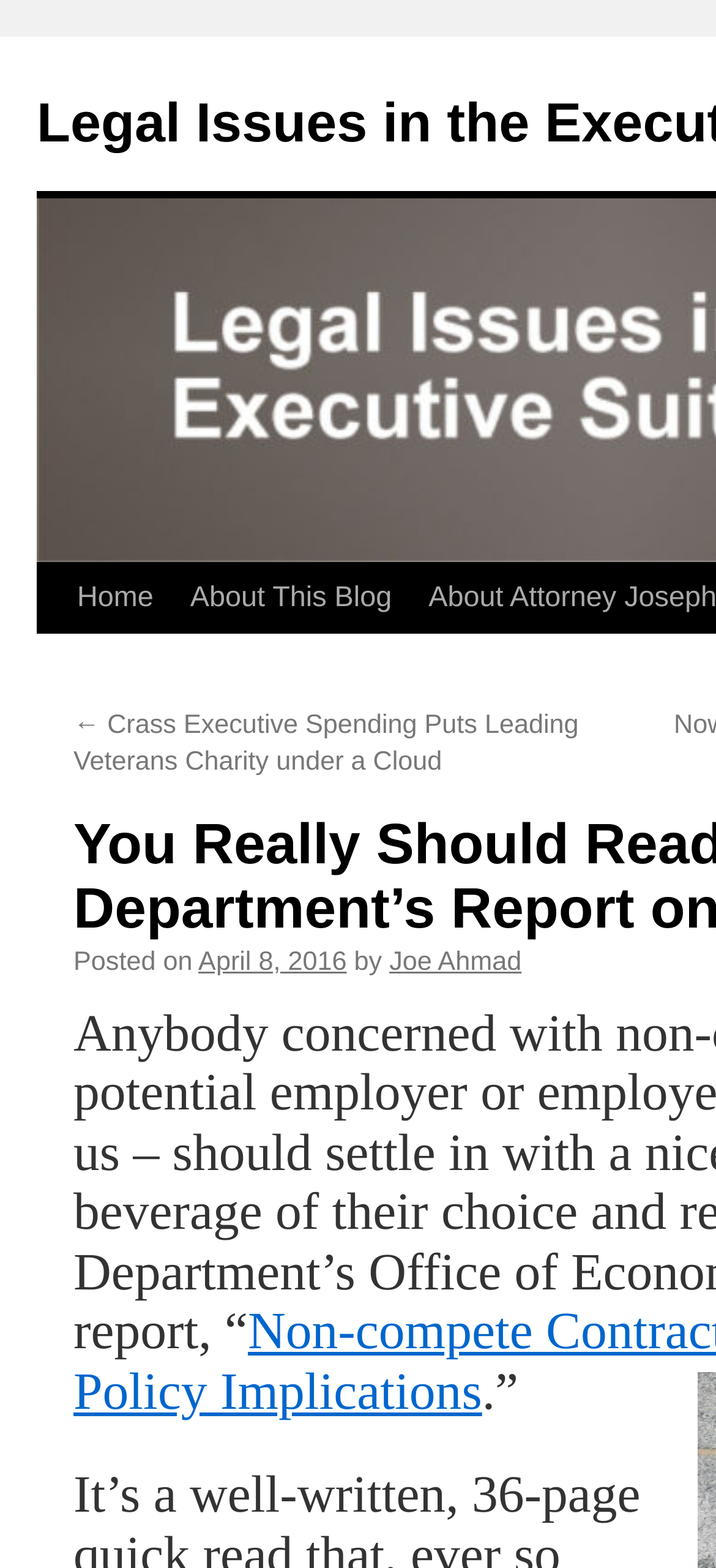Provide the text content of the webpage's main heading.

You Really Should Read the Treasury Department’s Report on Non-Competes